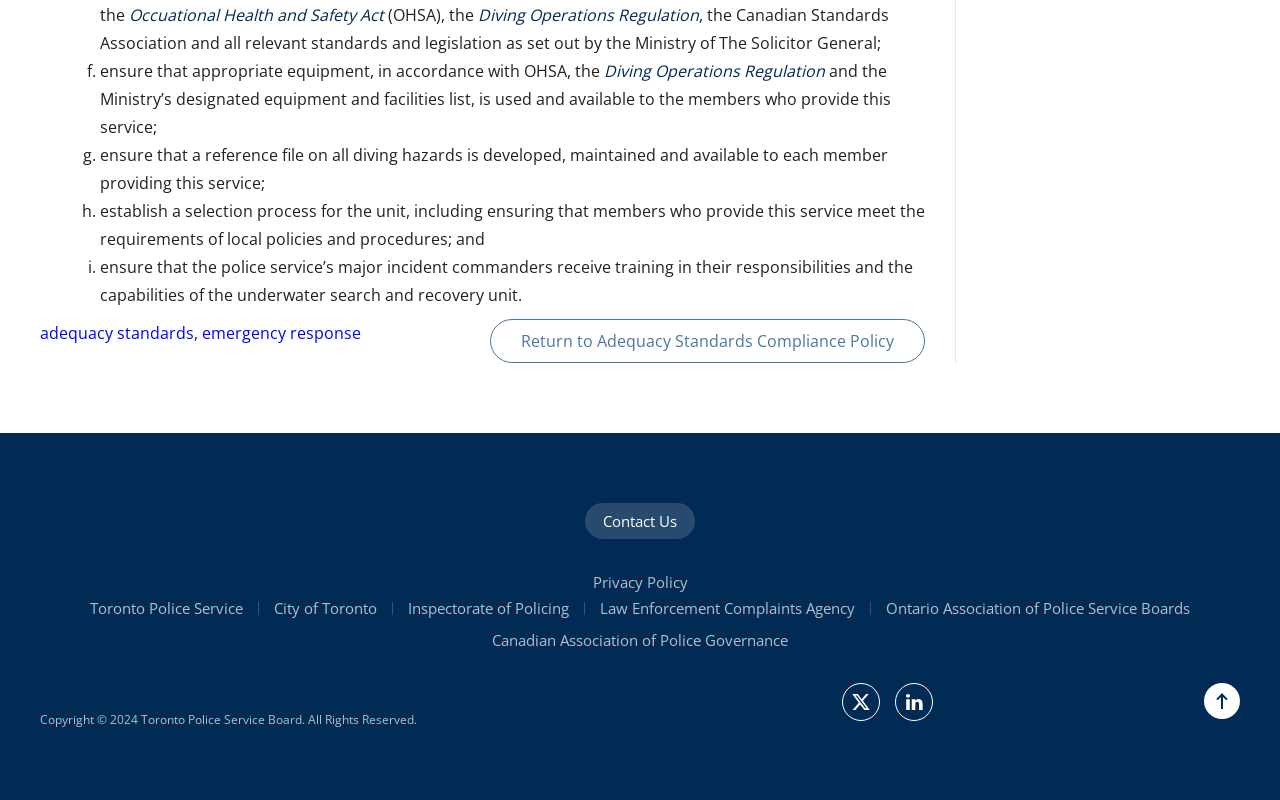Please locate the bounding box coordinates for the element that should be clicked to achieve the following instruction: "Click on 'Back to top'". Ensure the coordinates are given as four float numbers between 0 and 1, i.e., [left, top, right, bottom].

[0.941, 0.853, 0.969, 0.898]